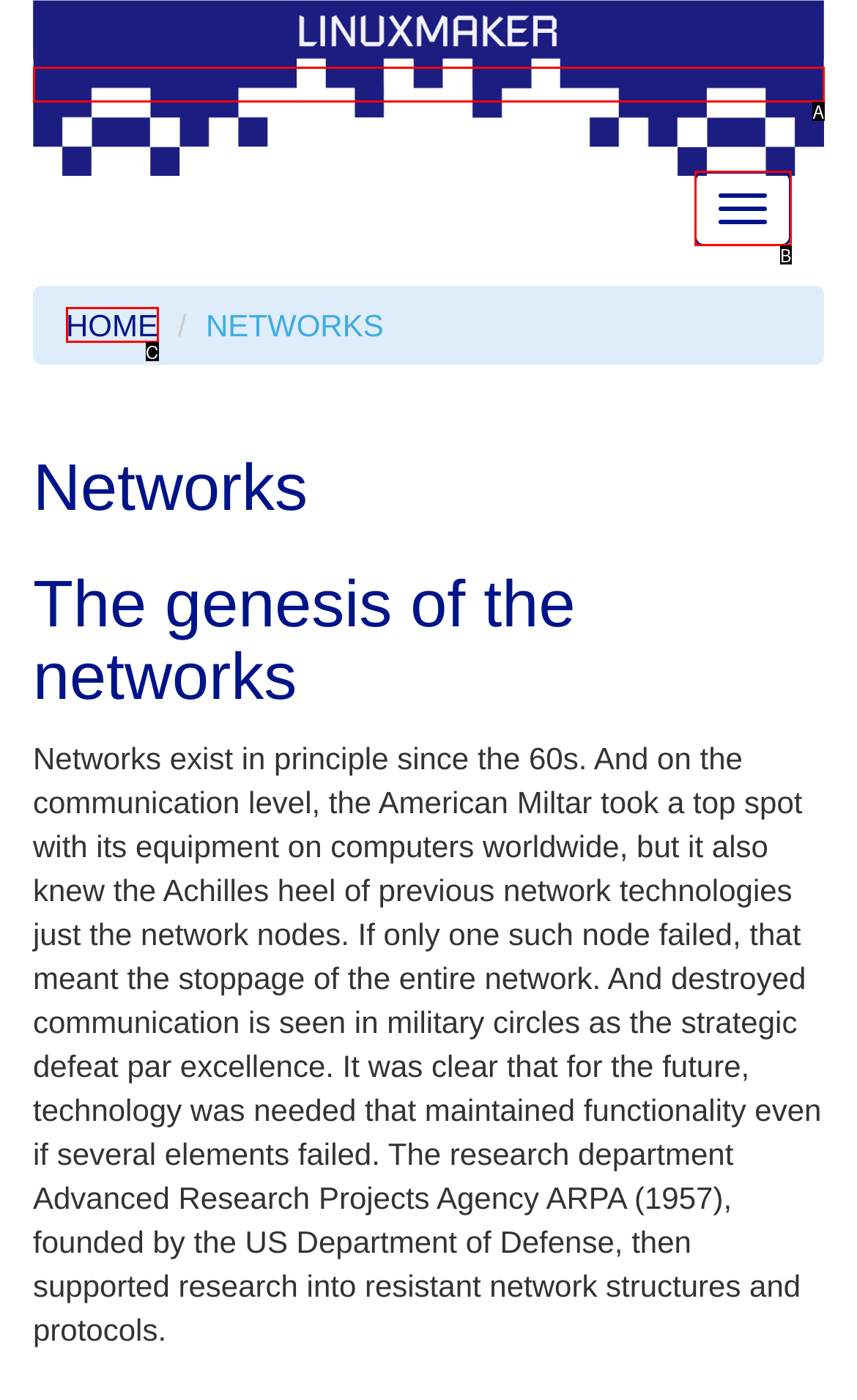Match the description: title="LINUXMAKER, OpenSource, Tutorials" to one of the options shown. Reply with the letter of the best match.

A